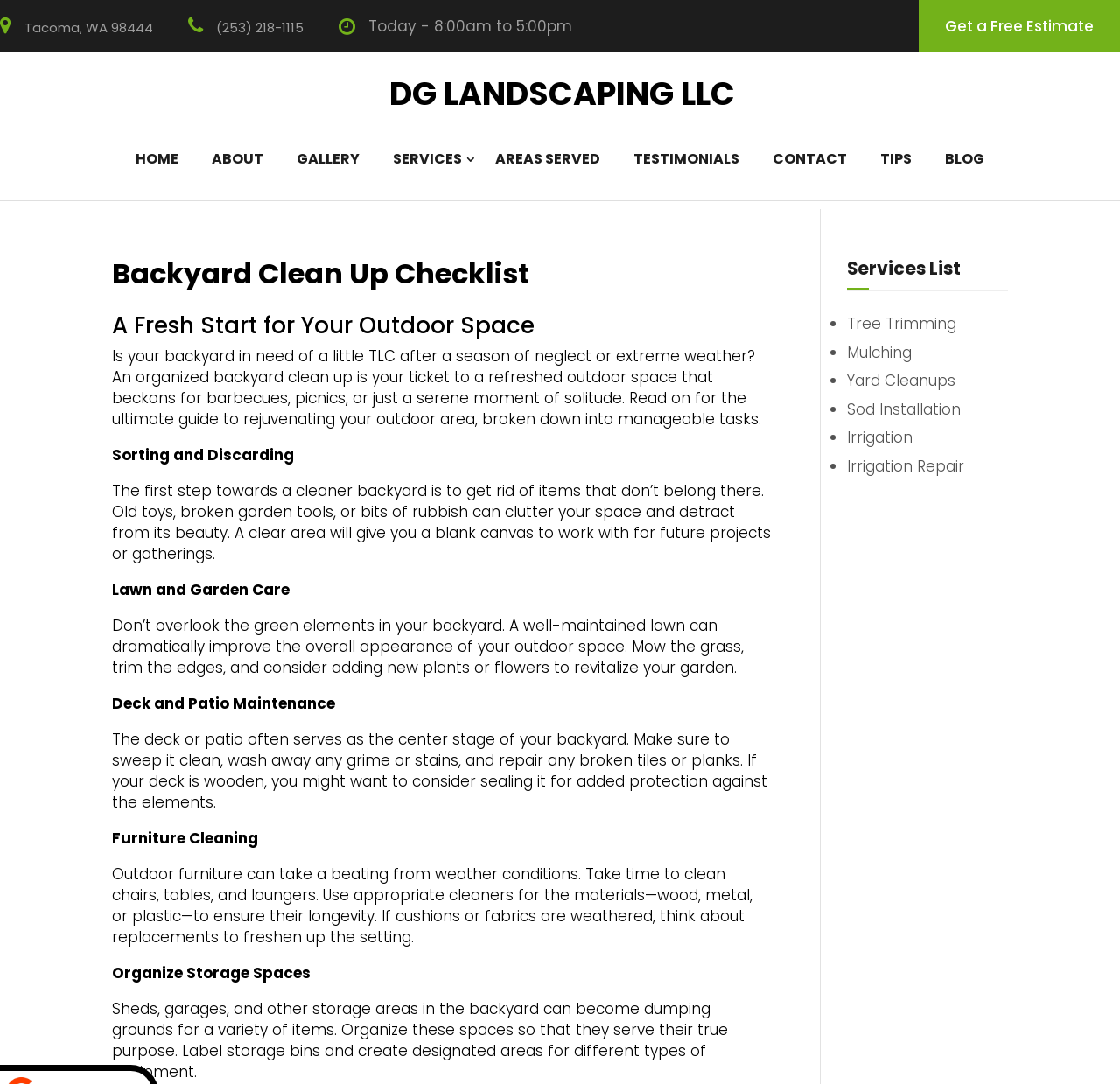Respond concisely with one word or phrase to the following query:
What is the first step in backyard clean up?

Sorting and Discarding